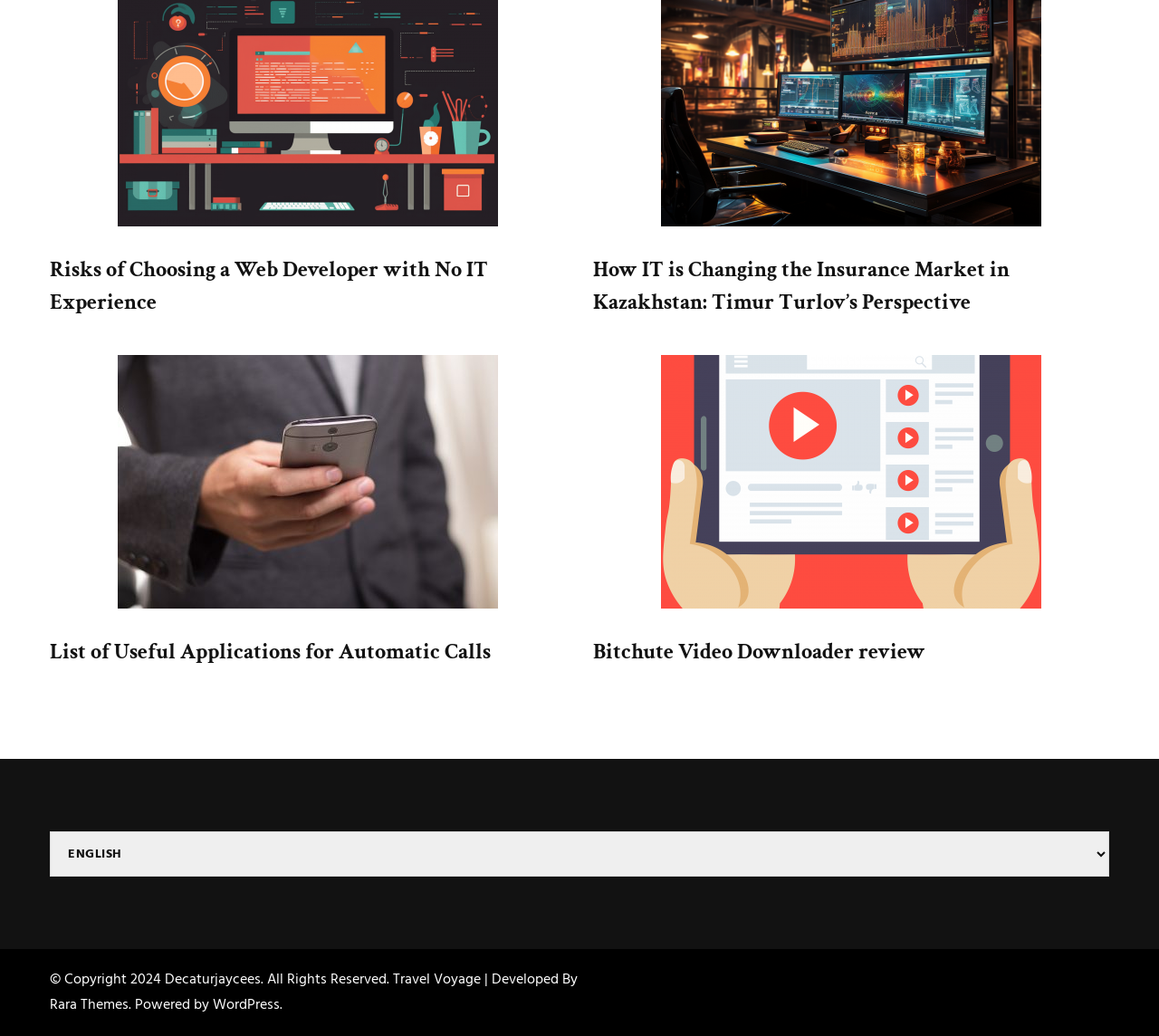Pinpoint the bounding box coordinates of the clickable area necessary to execute the following instruction: "Check Bitchute Video Downloader review". The coordinates should be given as four float numbers between 0 and 1, namely [left, top, right, bottom].

[0.512, 0.616, 0.798, 0.643]